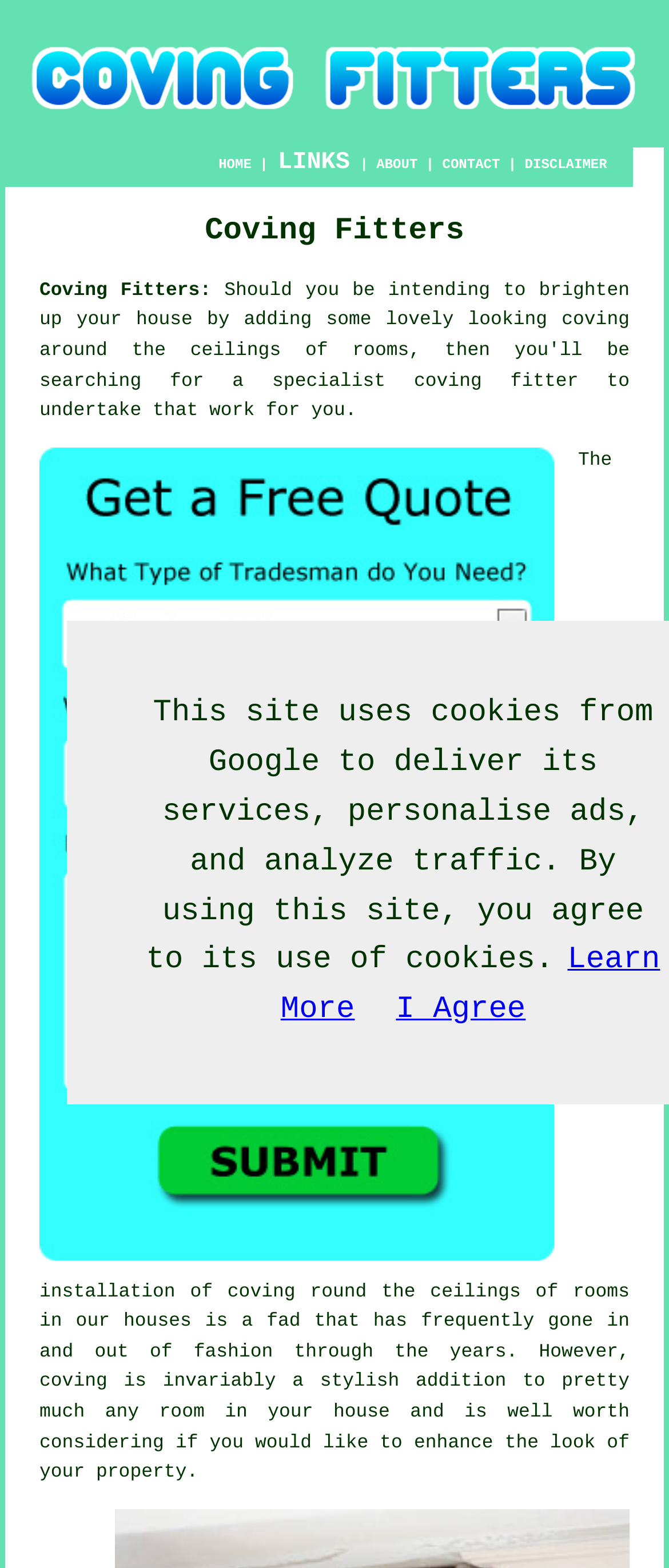Please respond to the question with a concise word or phrase:
What service is offered by the coving fitters?

Installation of coving